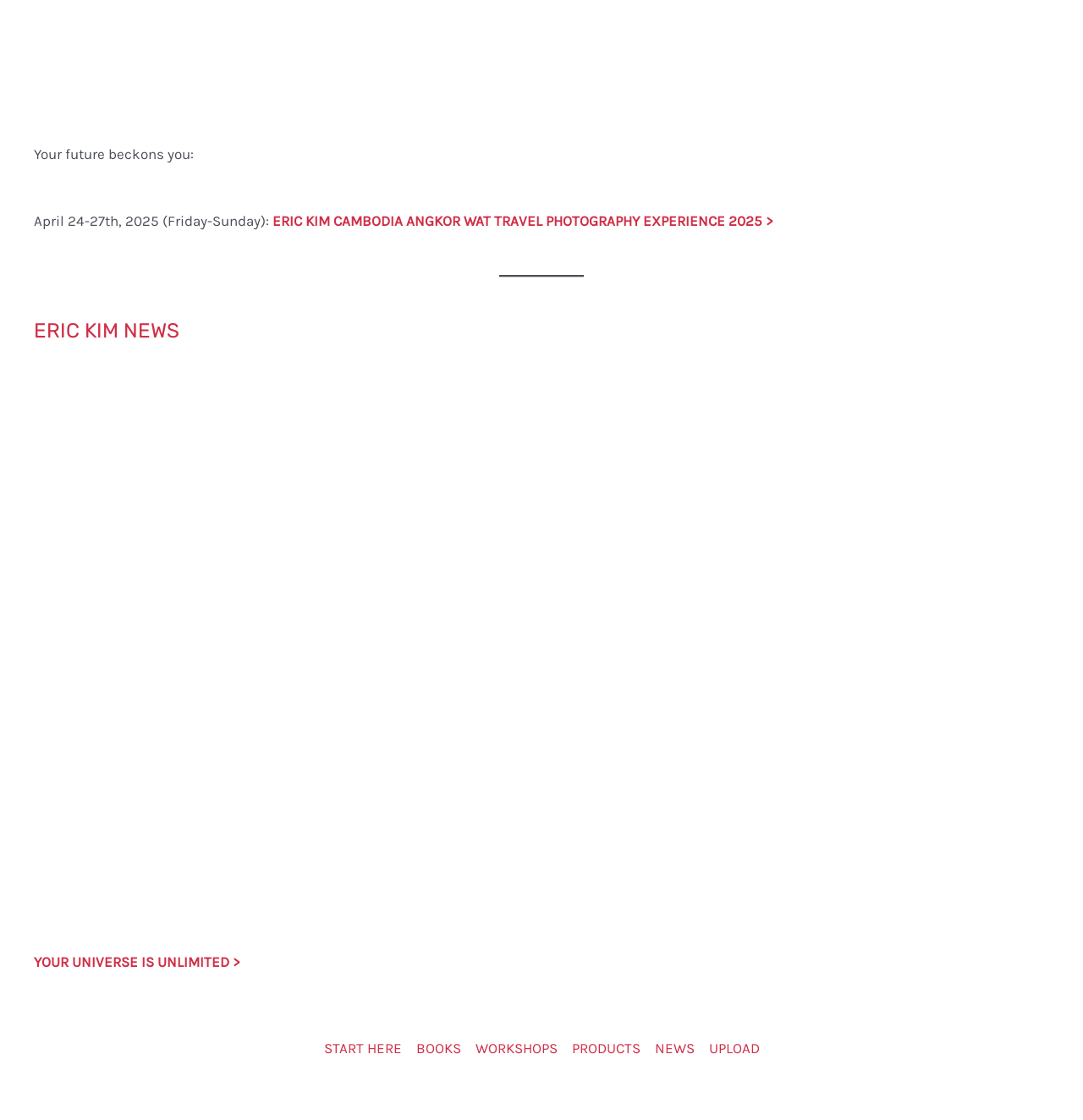Determine the bounding box coordinates for the area you should click to complete the following instruction: "Go to START HERE".

[0.299, 0.925, 0.377, 0.949]